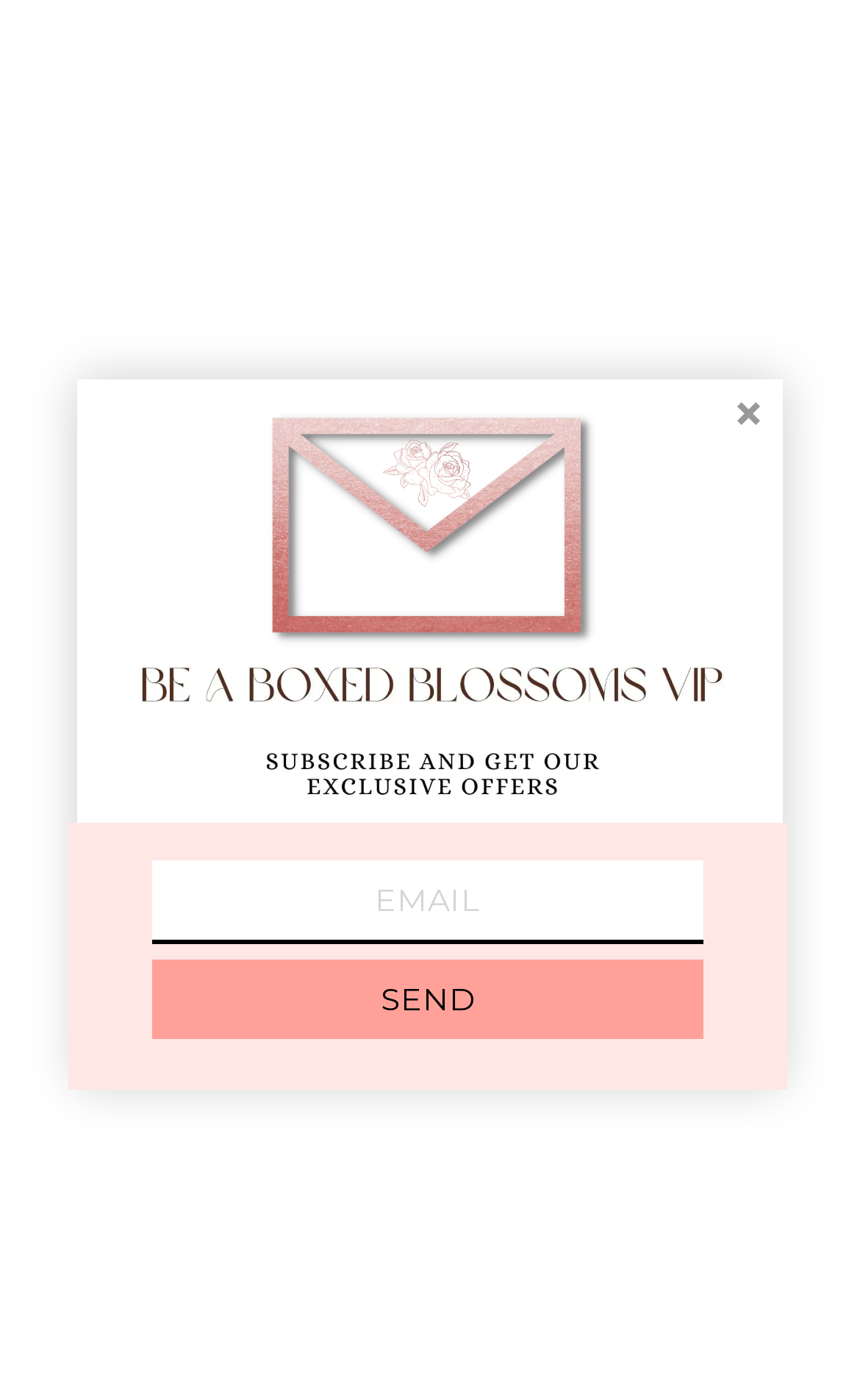Using the information in the image, could you please answer the following question in detail:
How many navigation links are there?

By examining the webpage, I found 7 navigation links: 'SEARCH', 'CAREERS', 'SHIPPING', 'BOUTIQUES', 'TERMS & CONDITIONS', 'CONTACT US', and 'VIEW CART'. These links are located at the top of the webpage and provide access to different sections of the website.